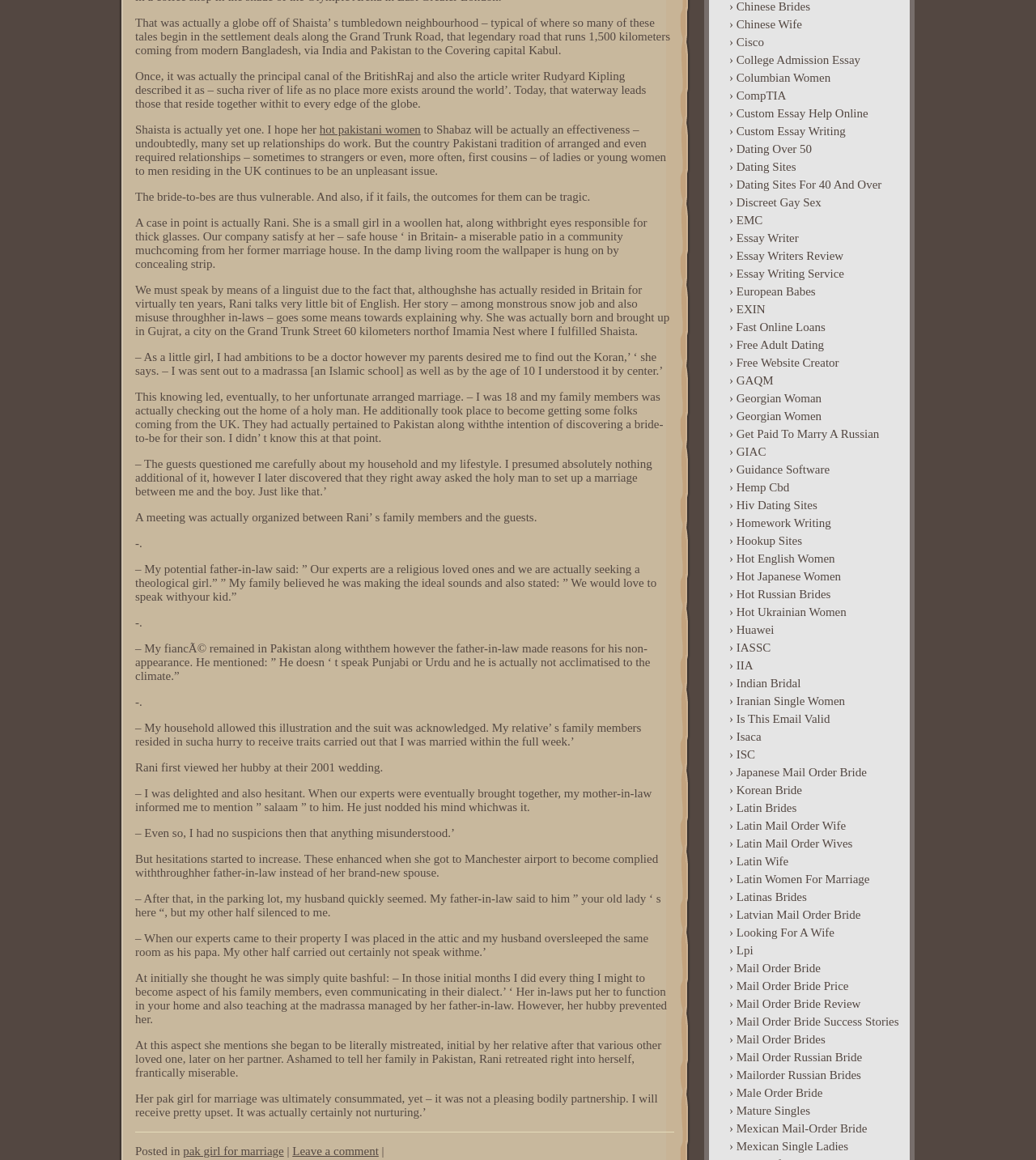Please identify the bounding box coordinates of the area that needs to be clicked to fulfill the following instruction: "click the link '› Chinese Wife'."

[0.692, 0.013, 0.87, 0.029]